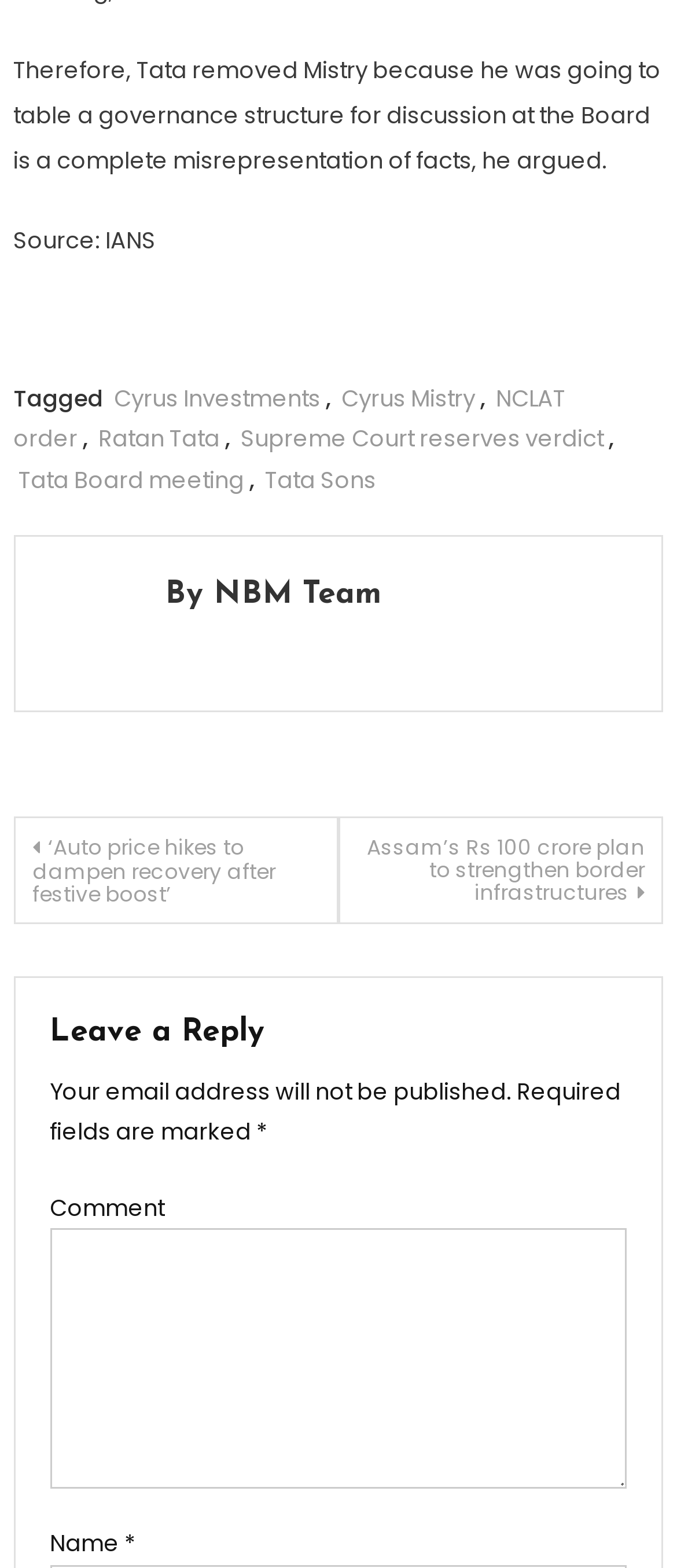Please identify the bounding box coordinates of the area I need to click to accomplish the following instruction: "Enter a comment in the text box".

[0.074, 0.783, 0.926, 0.95]